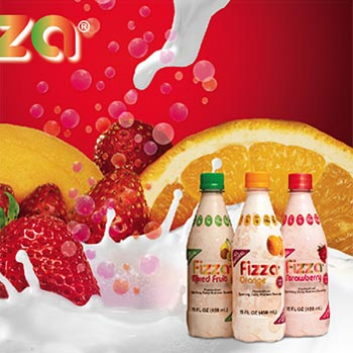Explain the image in a detailed and thorough manner.

The image showcases a vibrant and colorful display for "Fizzan," featuring three distinct beverage bottles prominently in the foreground. The bottles are labeled "Fizzan Mixed Fruit," "Fizzan Orange," and "Fizzan Strawberry," each with brightly colored caps, adding to the visual appeal. Background elements include splashes of milk and floating fruit slices, primarily oranges and strawberries, accentuated by a vivid red backdrop that enhances the overall vibrancy. This composition suggests a refreshing drink experience, perfect for a fruit-infused beverage brand aiming to capture attention and evoke a sense of fun and flavor.